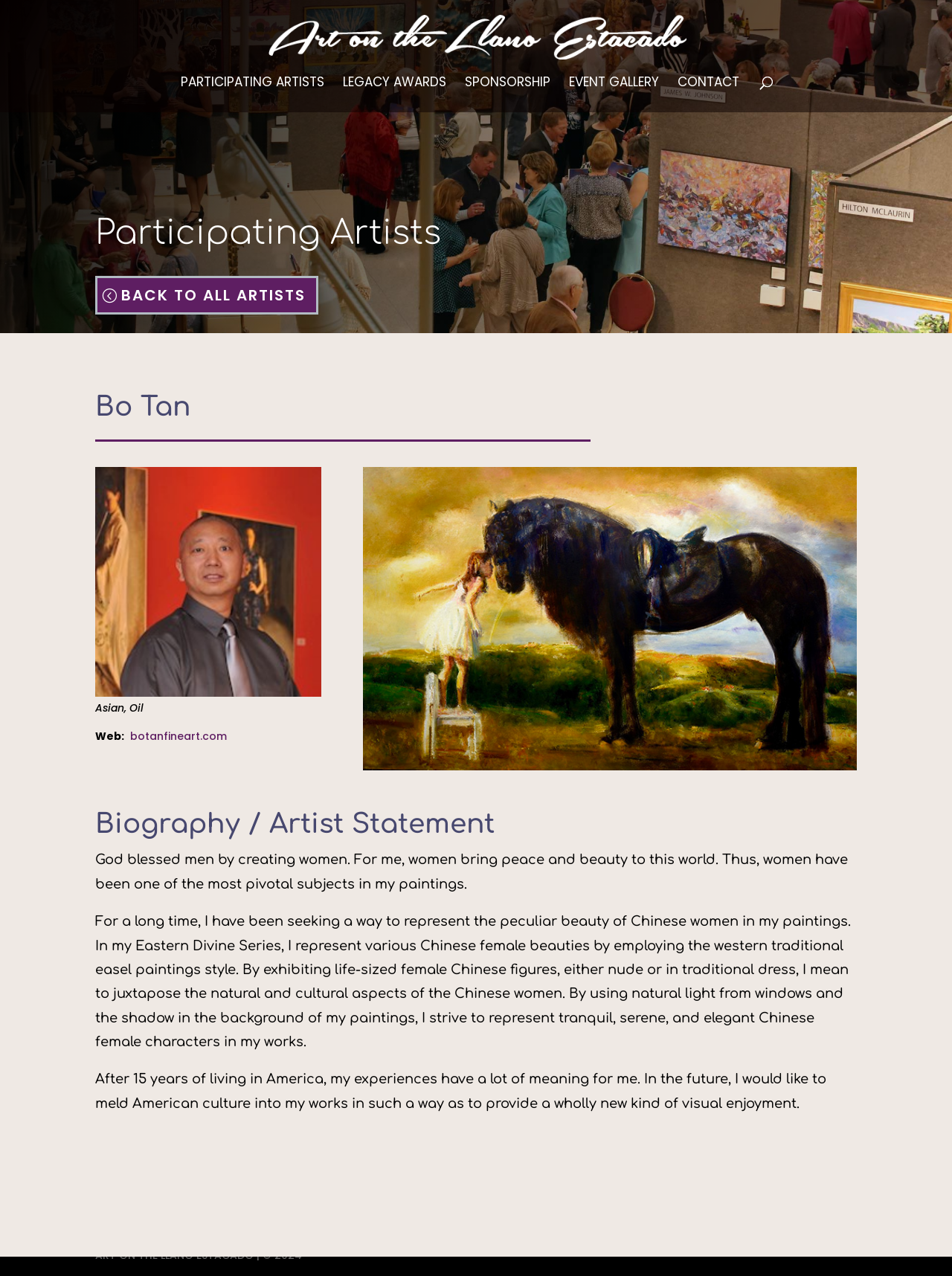What is the copyright year of the webpage?
Answer the question with a single word or phrase derived from the image.

2024